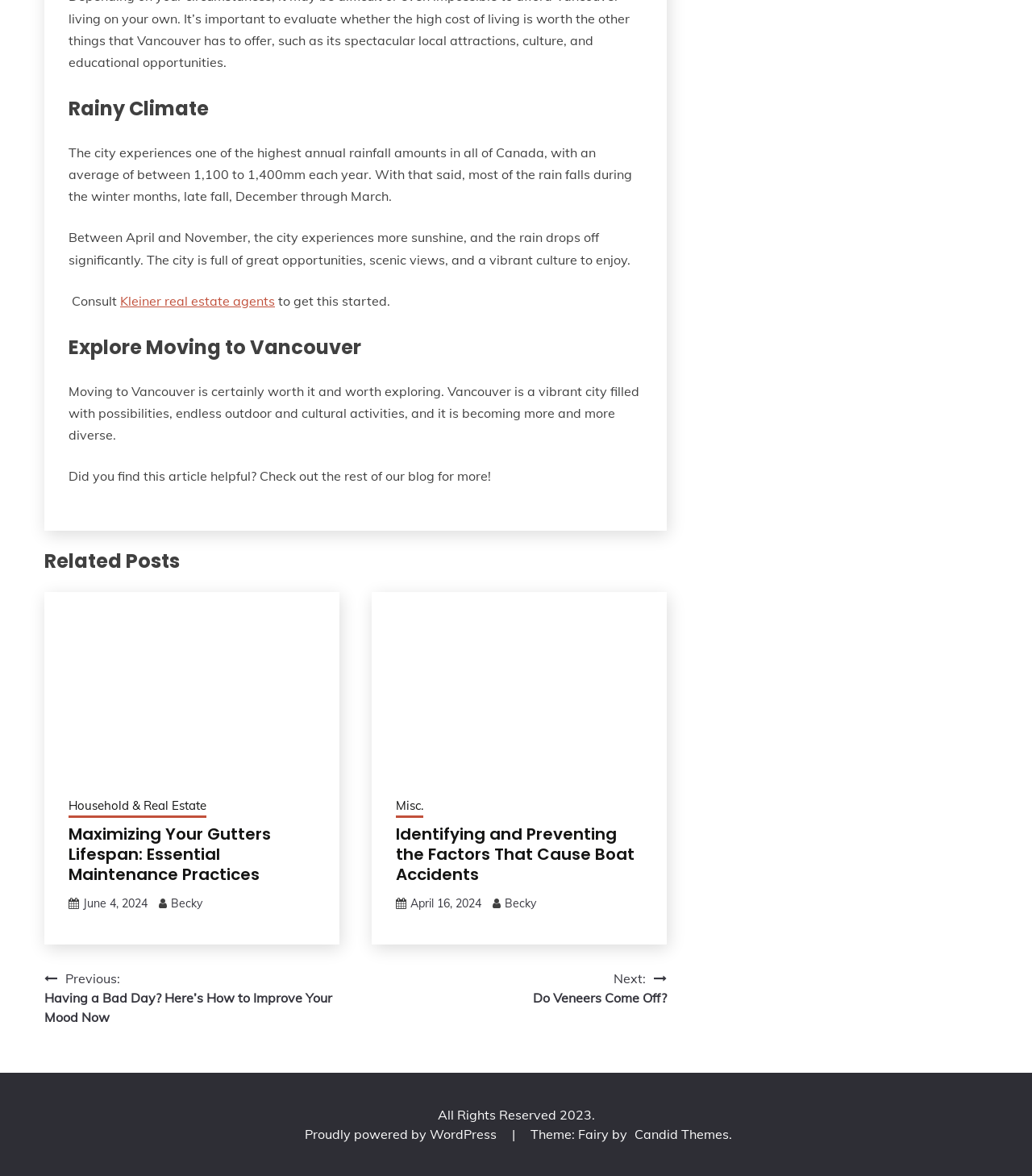Please give a succinct answer using a single word or phrase:
Who is the author of the article 'Identifying and Preventing the Factors That Cause Boat Accidents'?

Becky